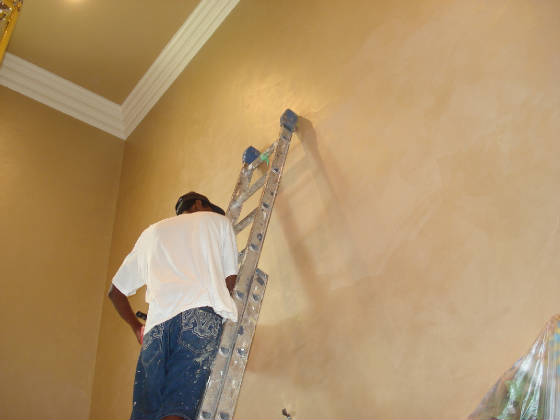From the image, can you give a detailed response to the question below:
What is the purpose of the worker's task?

The worker's task is part of the effort to enhance the aesthetics of the space, as mentioned in the caption, which suggests that the purpose of the task is to improve the appearance of the hall area.